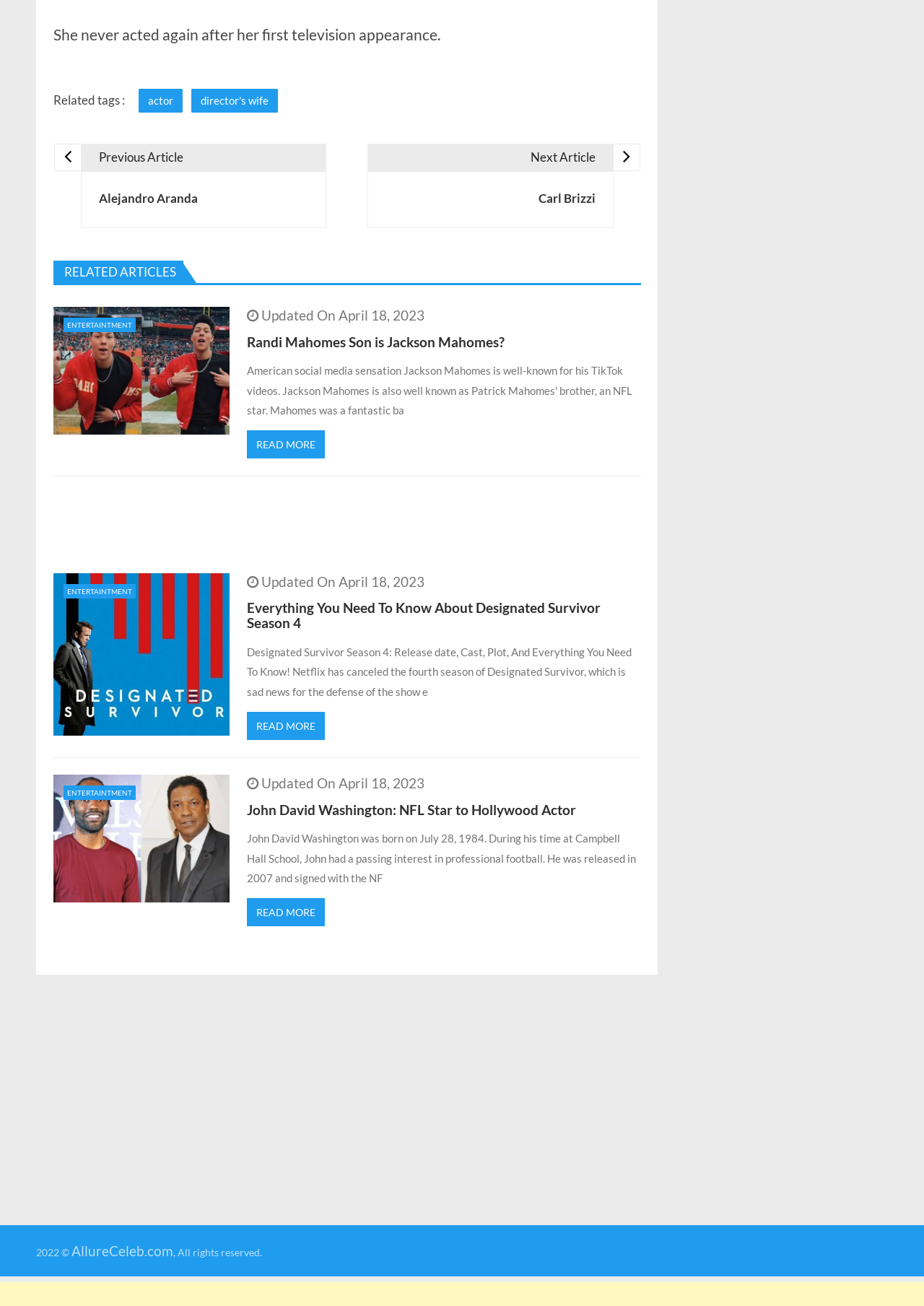Find the bounding box coordinates of the element to click in order to complete this instruction: "View the 'Jackson Mahomes' article". The bounding box coordinates must be four float numbers between 0 and 1, denoted as [left, top, right, bottom].

[0.058, 0.235, 0.248, 0.333]